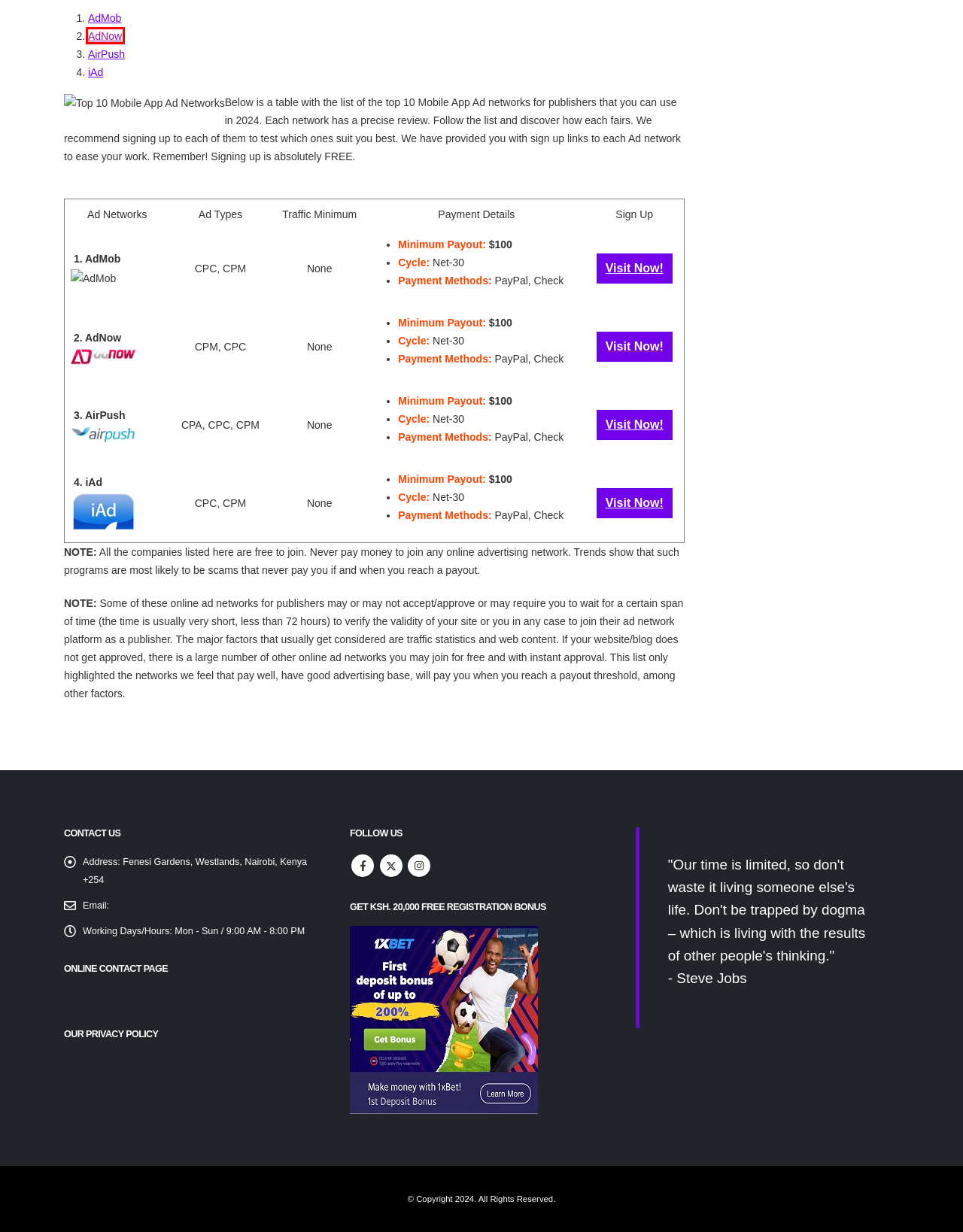Examine the screenshot of the webpage, which includes a red bounding box around an element. Choose the best matching webpage description for the page that will be displayed after clicking the element inside the red bounding box. Here are the candidates:
A. Bookmakers Archives - TopHostingNet.com
B. Sales & Marketing Archives - TopHostingNet.com
C. Our Privacy Policy - TopHostingNet.com
D. How to Monetize your Website in 2024 - TopHostingNet.com
E. Contact Us - TopHostingNet.com
F. Case Studies Archives - TopHostingNet.com
G. AdNow - native advertising network - native advertising
H. World Cup Guide Archives - TopHostingNet.com

G